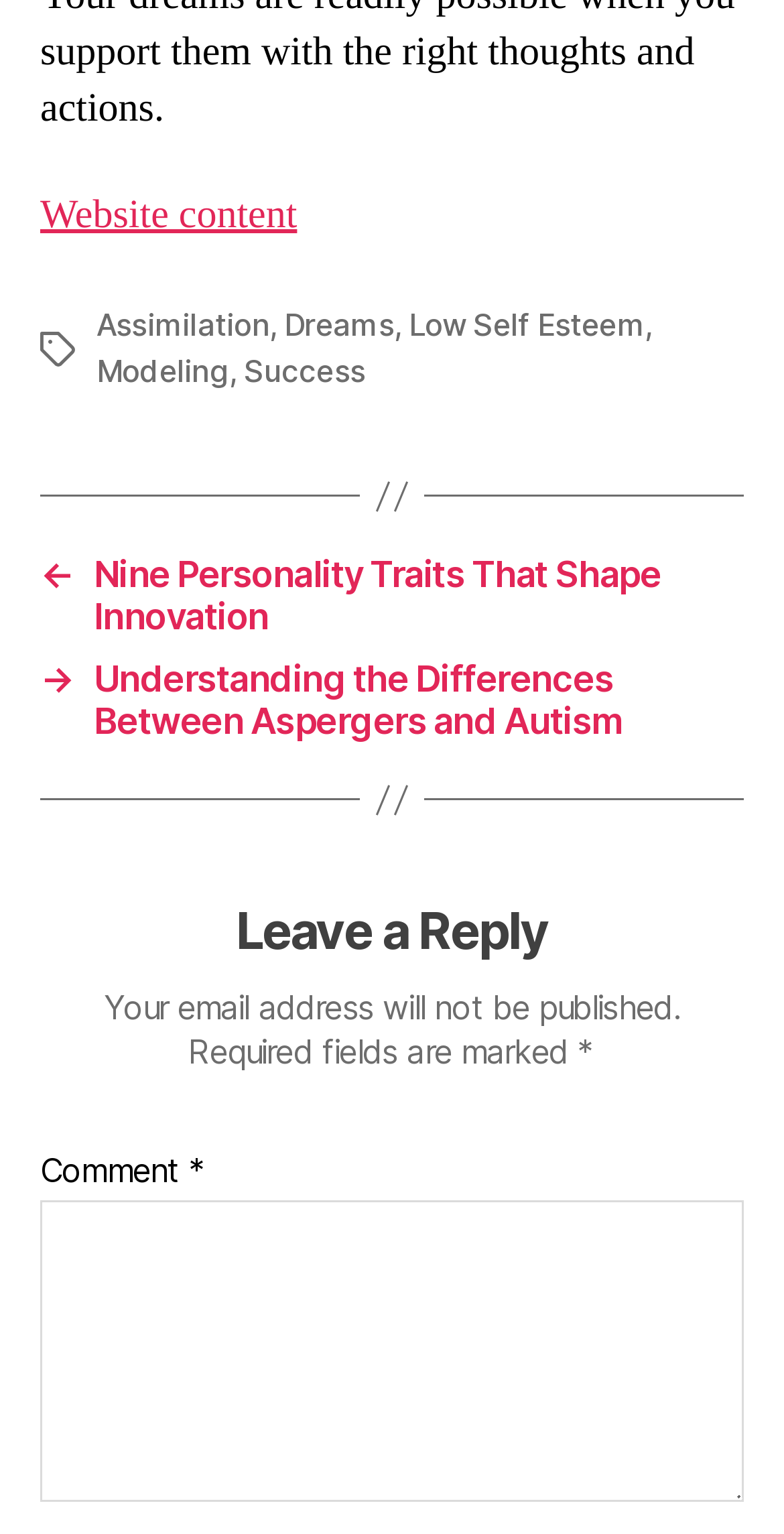Given the description: "Modeling", determine the bounding box coordinates of the UI element. The coordinates should be formatted as four float numbers between 0 and 1, [left, top, right, bottom].

[0.123, 0.229, 0.292, 0.254]